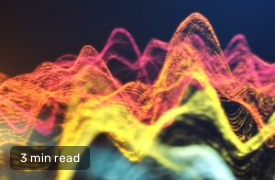What is indicated by the label on the image?
Could you answer the question with a detailed and thorough explanation?

Overlaying the captivating design is a label that suggests a concise article or post related to the themes depicted, indicating that the content can be read in approximately 3 minutes.